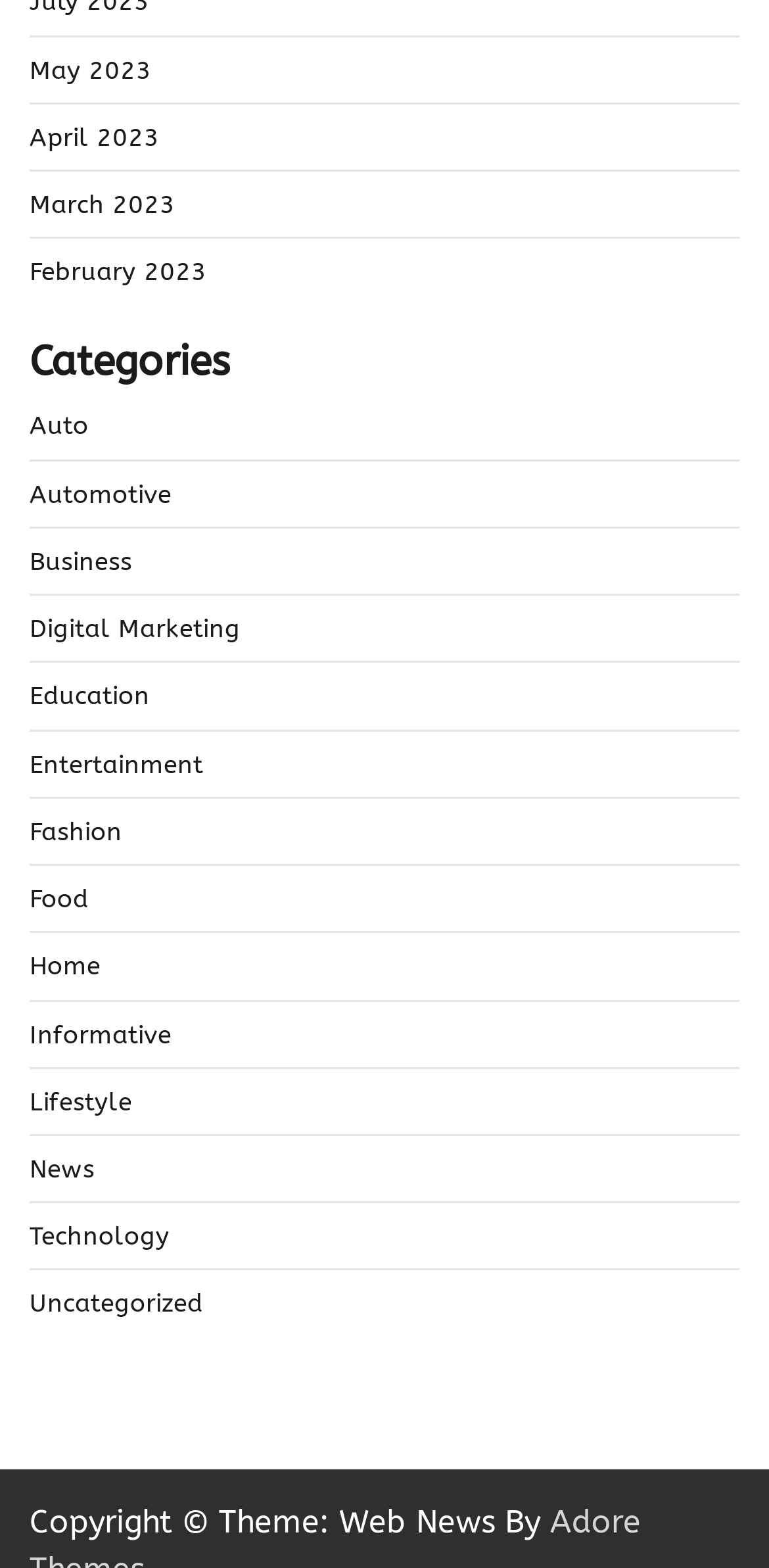Find the bounding box coordinates of the area that needs to be clicked in order to achieve the following instruction: "Explore articles from February 2023". The coordinates should be specified as four float numbers between 0 and 1, i.e., [left, top, right, bottom].

[0.038, 0.164, 0.269, 0.183]